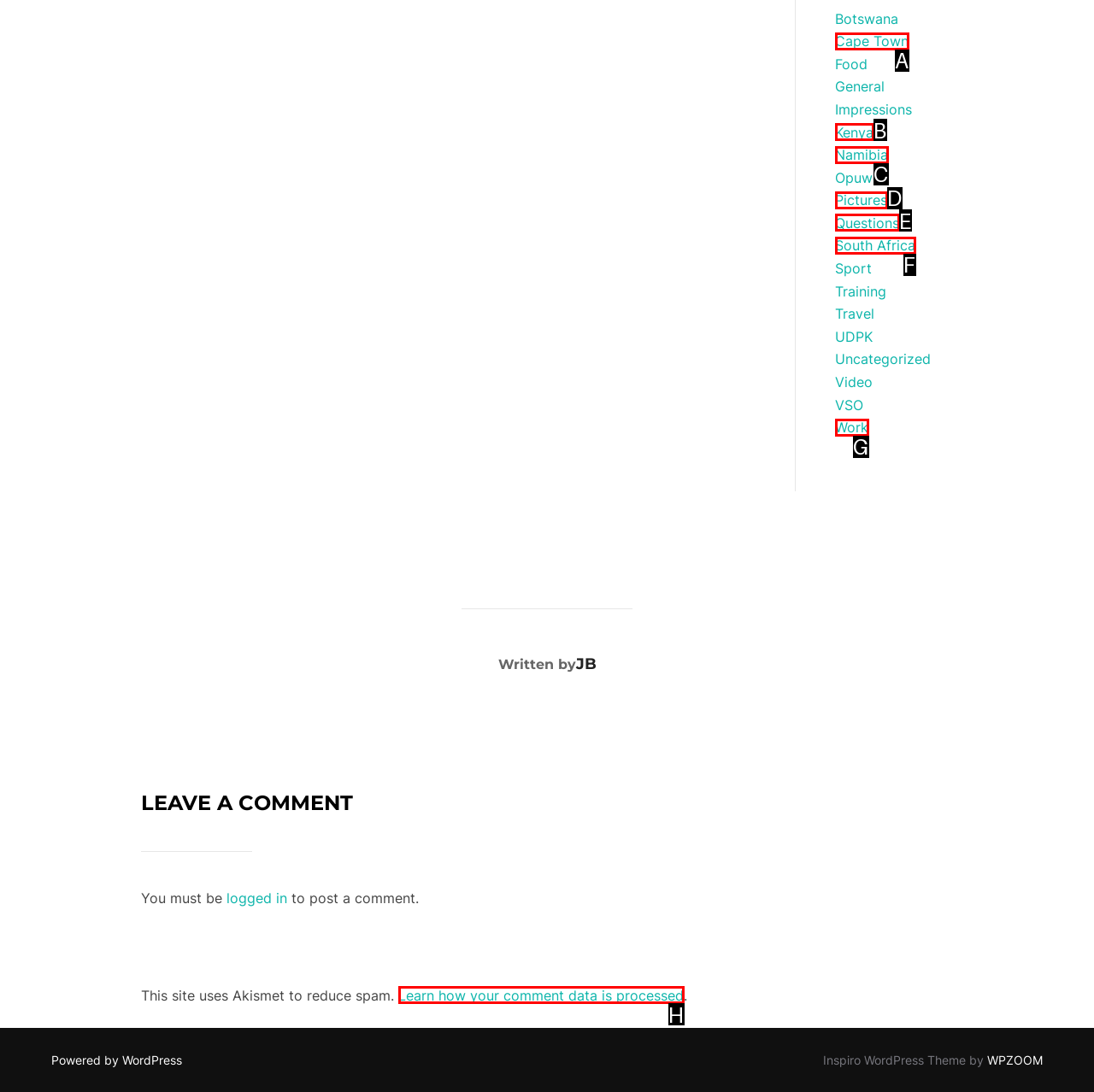Given the description: South Africa, identify the matching HTML element. Provide the letter of the correct option.

F